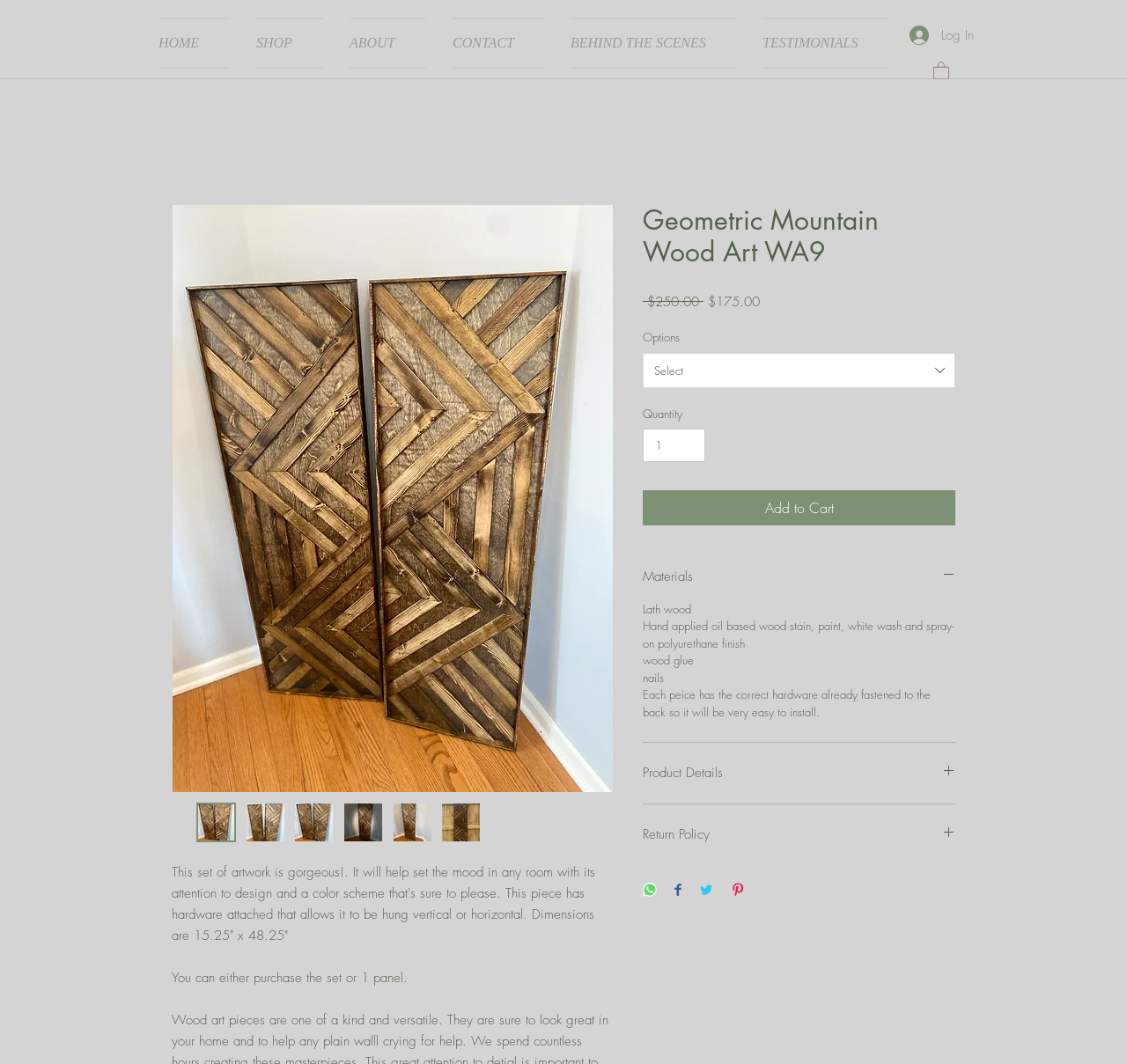Please determine the bounding box coordinates of the element's region to click for the following instruction: "Click the HOME link".

[0.141, 0.017, 0.216, 0.065]